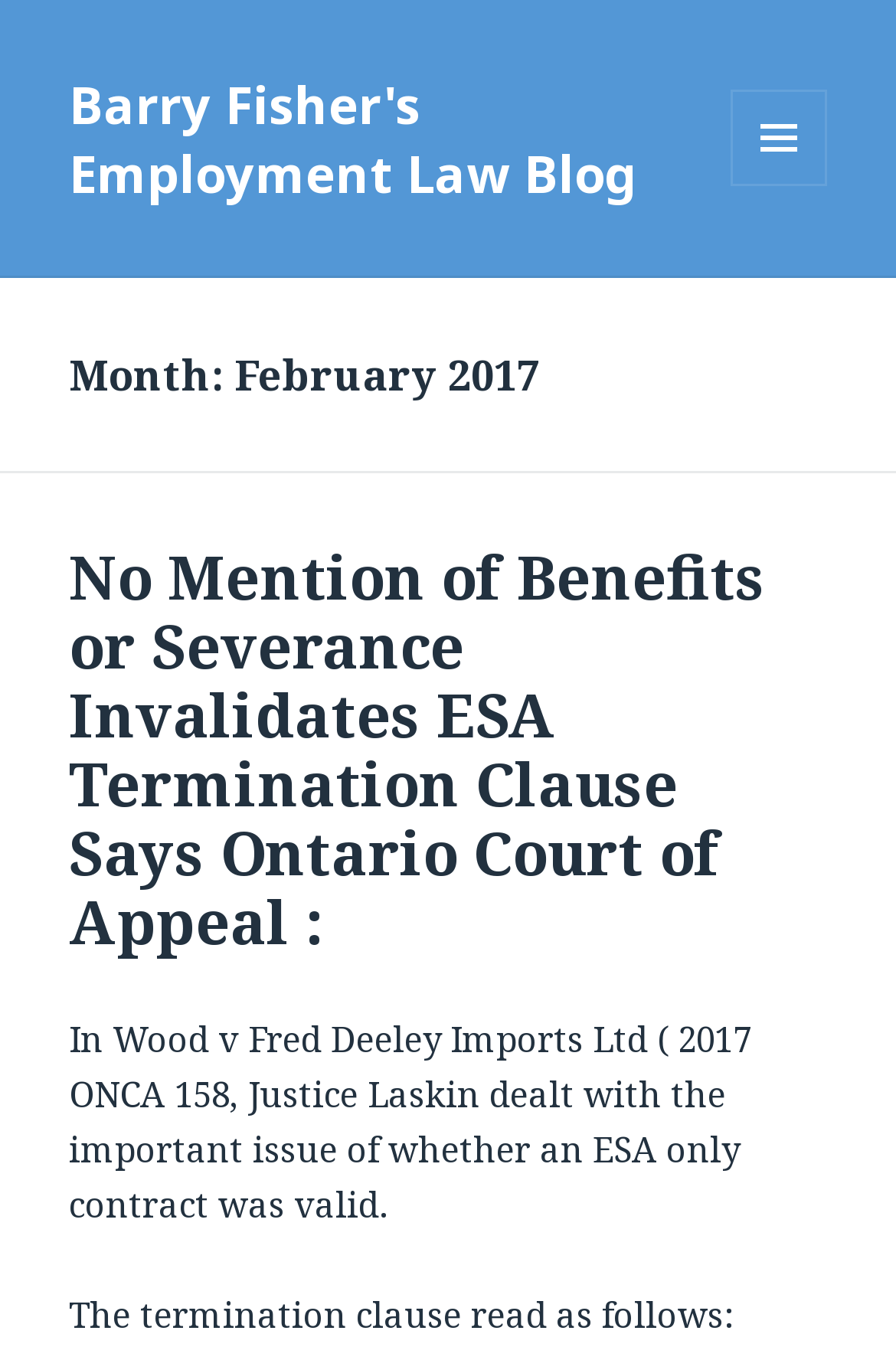Predict the bounding box coordinates for the UI element described as: "Menu and widgets". The coordinates should be four float numbers between 0 and 1, presented as [left, top, right, bottom].

[0.815, 0.066, 0.923, 0.137]